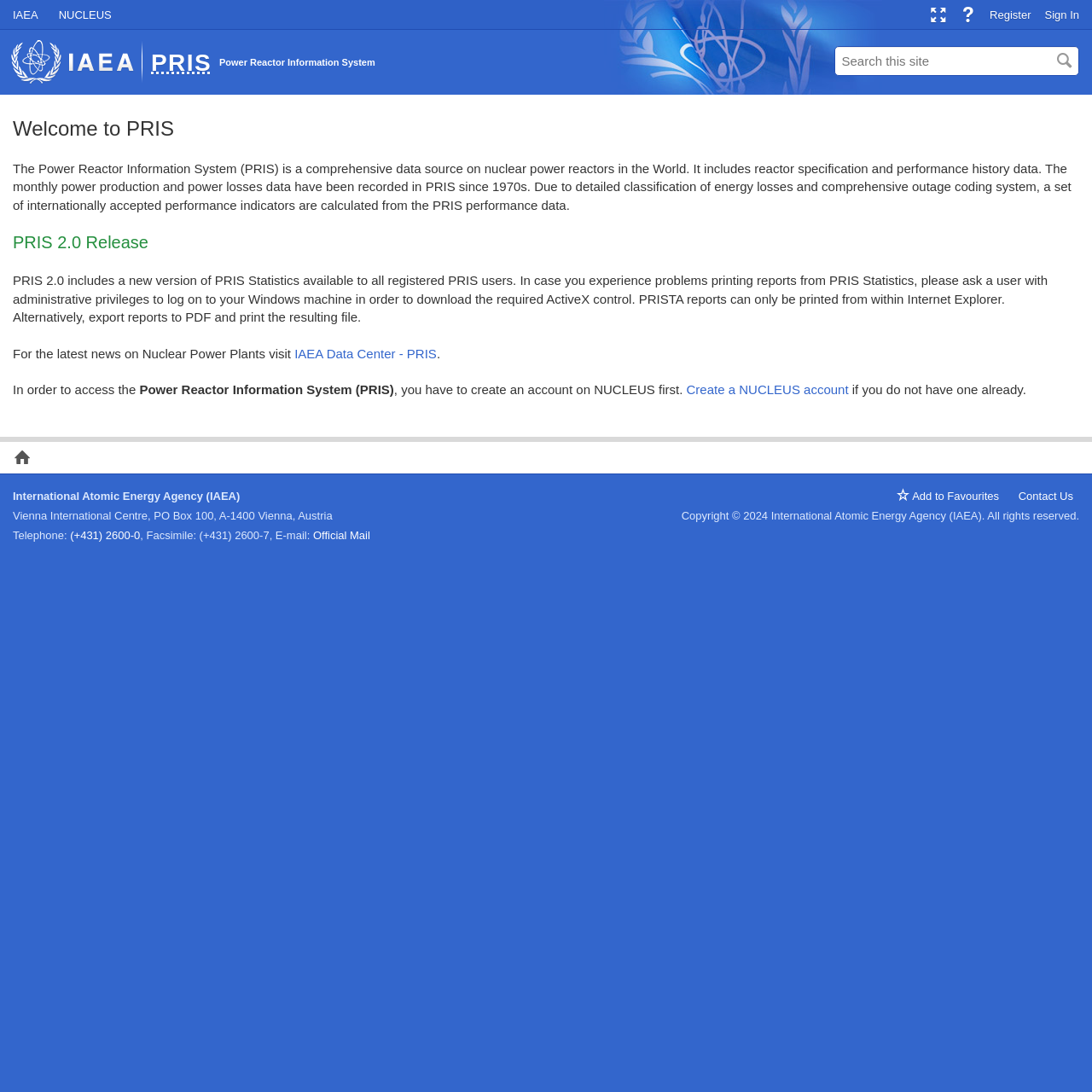Using floating point numbers between 0 and 1, provide the bounding box coordinates in the format (top-left x, top-left y, bottom-right x, bottom-right y). Locate the UI element described here: IAEA Data Center - PRIS

[0.27, 0.317, 0.4, 0.33]